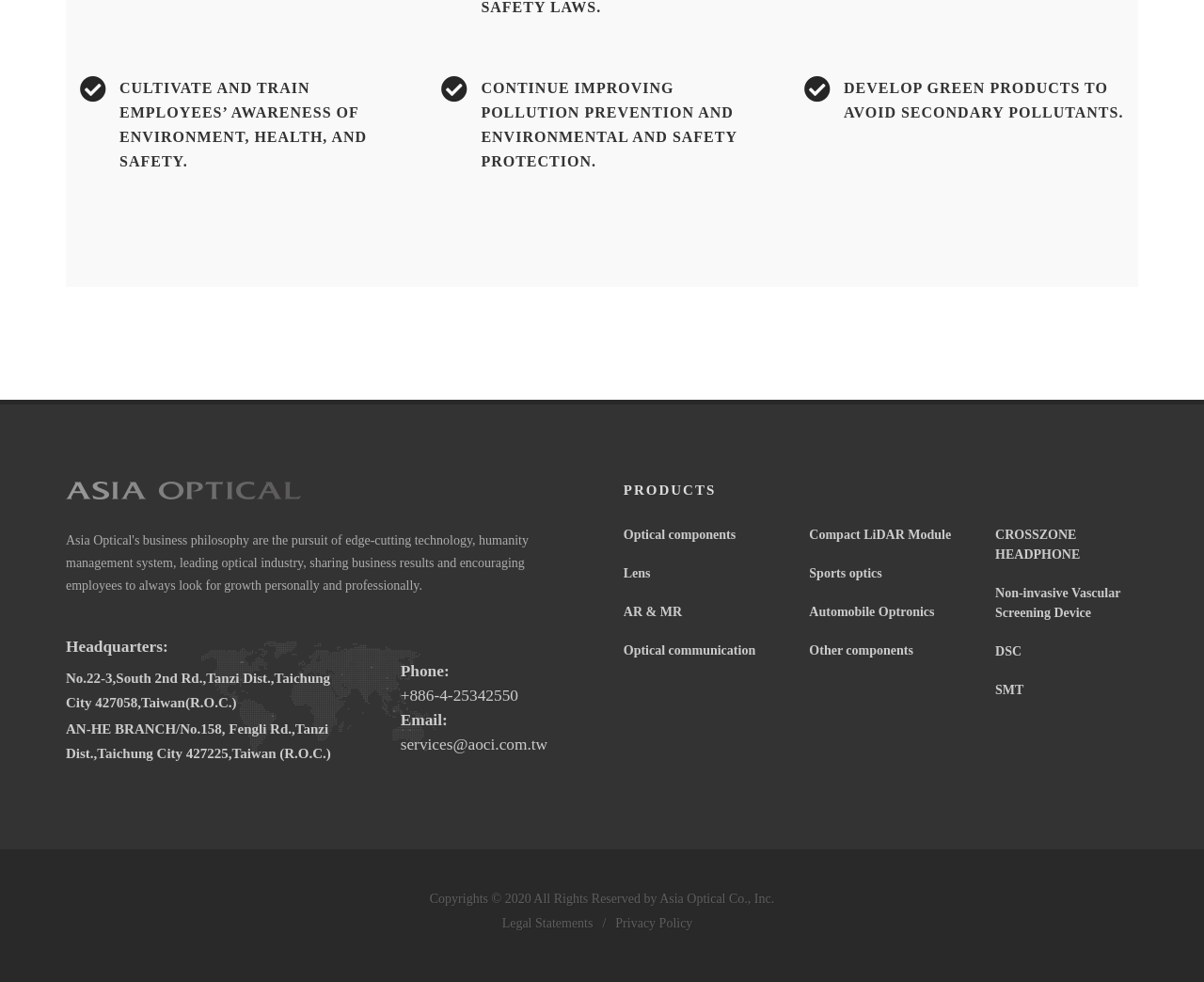What type of products does the company offer?
Based on the screenshot, answer the question with a single word or phrase.

Optical components, Lens, AR & MR, etc.